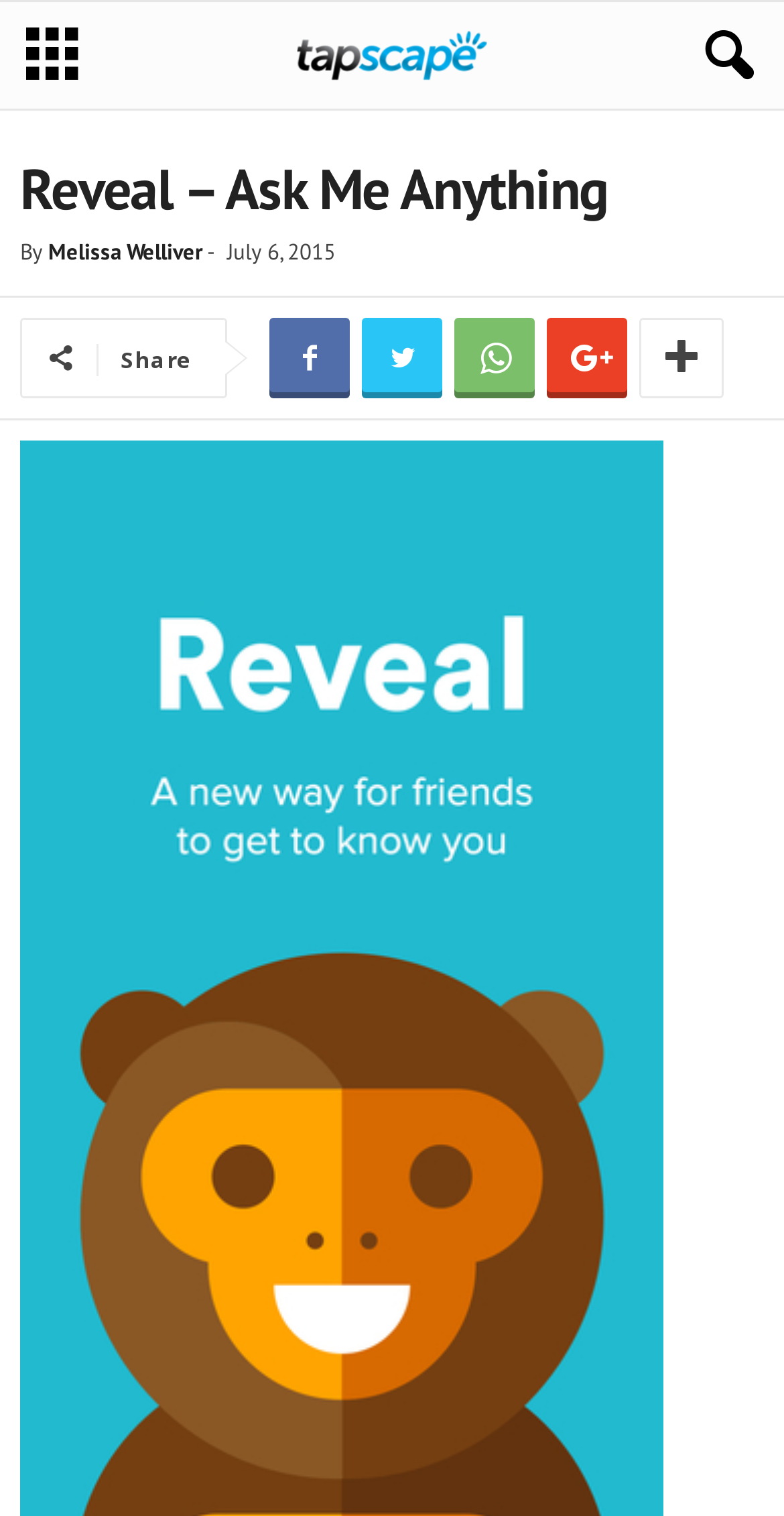Identify the bounding box of the HTML element described as: "Facebook".

[0.344, 0.21, 0.446, 0.263]